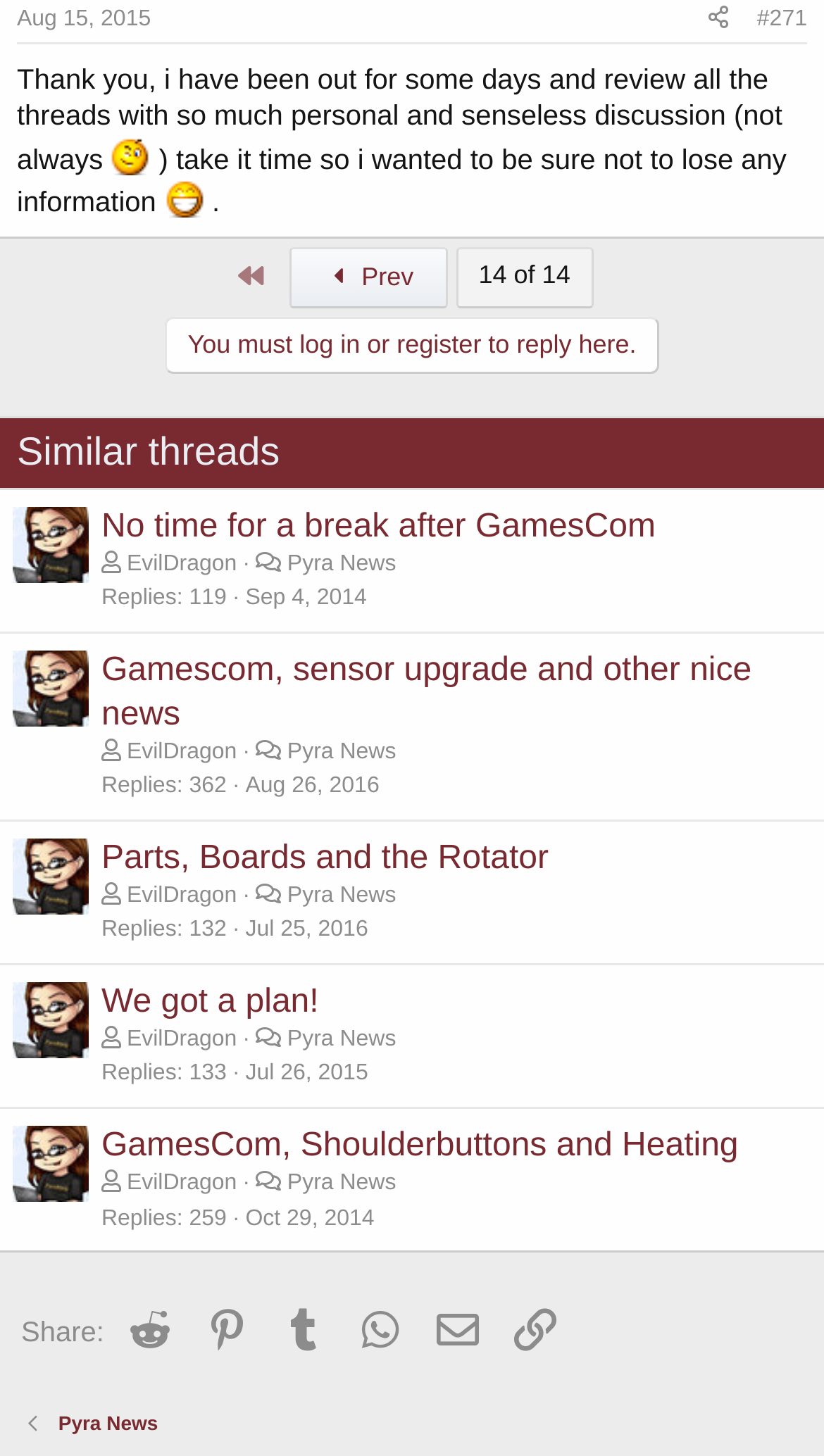What is the reaction score of the first thread?
Using the information from the image, answer the question thoroughly.

I looked at the first LayoutTable element and found a DescriptionList element with a DescriptionListTerm 'Replies' and a DescriptionListDetail '119', and a generic element with text 'First message reaction score: 23'.